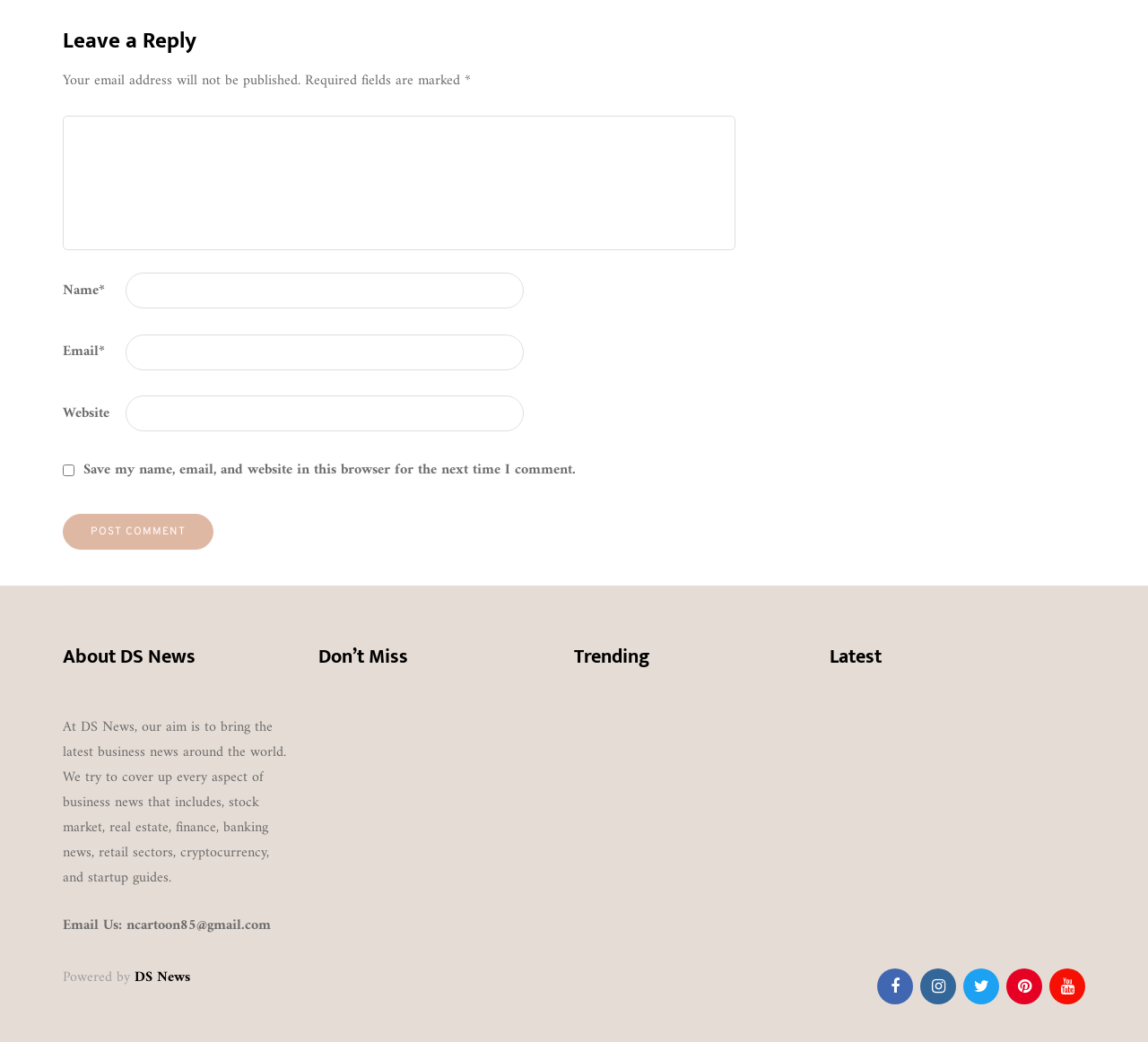Locate the coordinates of the bounding box for the clickable region that fulfills this instruction: "Click on the 'Post comment' button".

[0.055, 0.493, 0.186, 0.527]